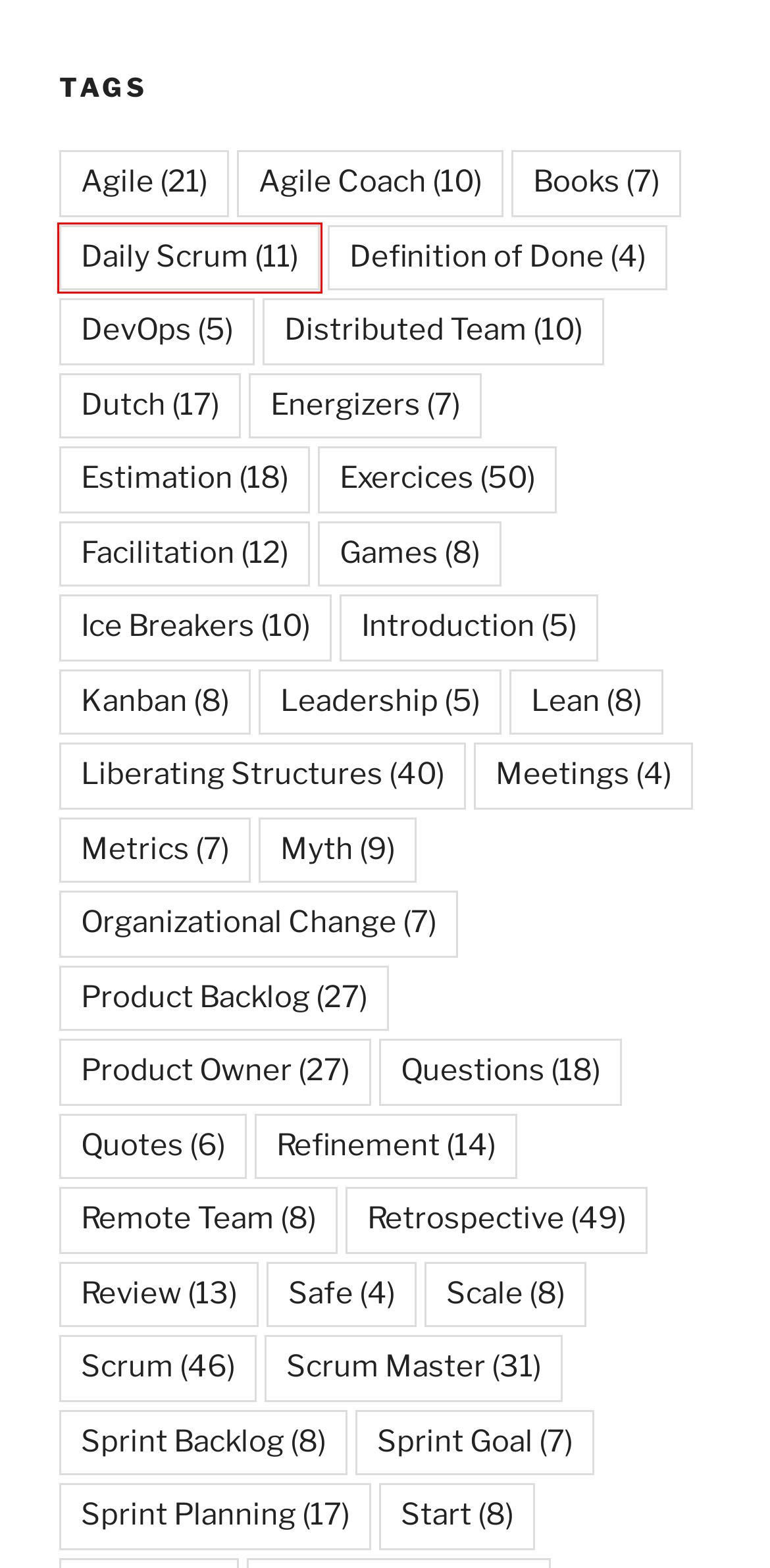Given a webpage screenshot with a red bounding box around a UI element, choose the webpage description that best matches the new webpage after clicking the element within the bounding box. Here are the candidates:
A. Daily Scrum – Agile Archive
B. Safe – Agile Archive
C. Myth – Agile Archive
D. Quotes – Agile Archive
E. Introduction – Agile Archive
F. Definition of Done – Agile Archive
G. Agile Coach – Agile Archive
H. Retrospective – Agile Archive

A